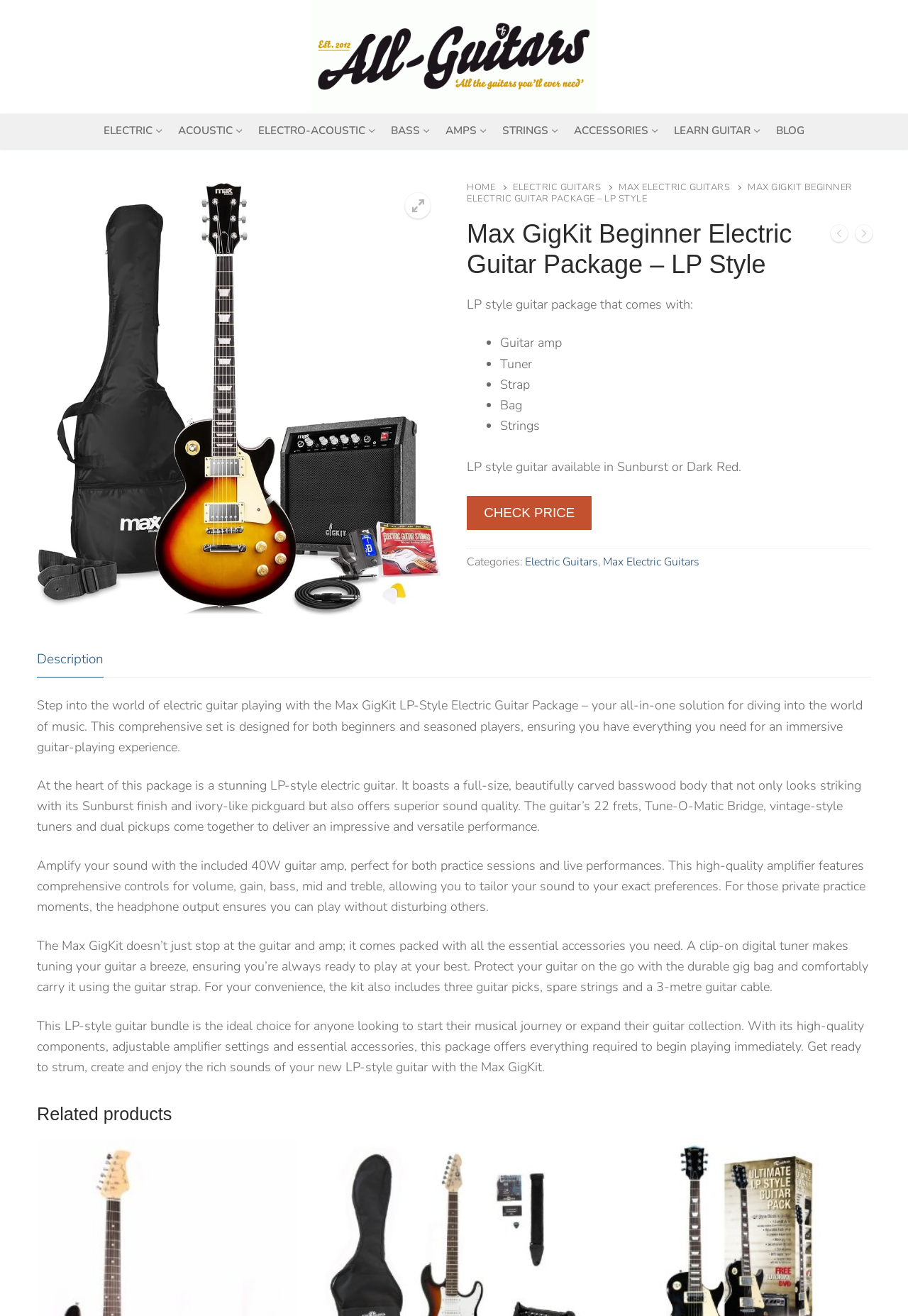Please answer the following question as detailed as possible based on the image: 
What is included in the guitar package?

The webpage mentions that the guitar package comes with a guitar, amp, tuner, strap, bag, and strings, which can be inferred from the image and the text.